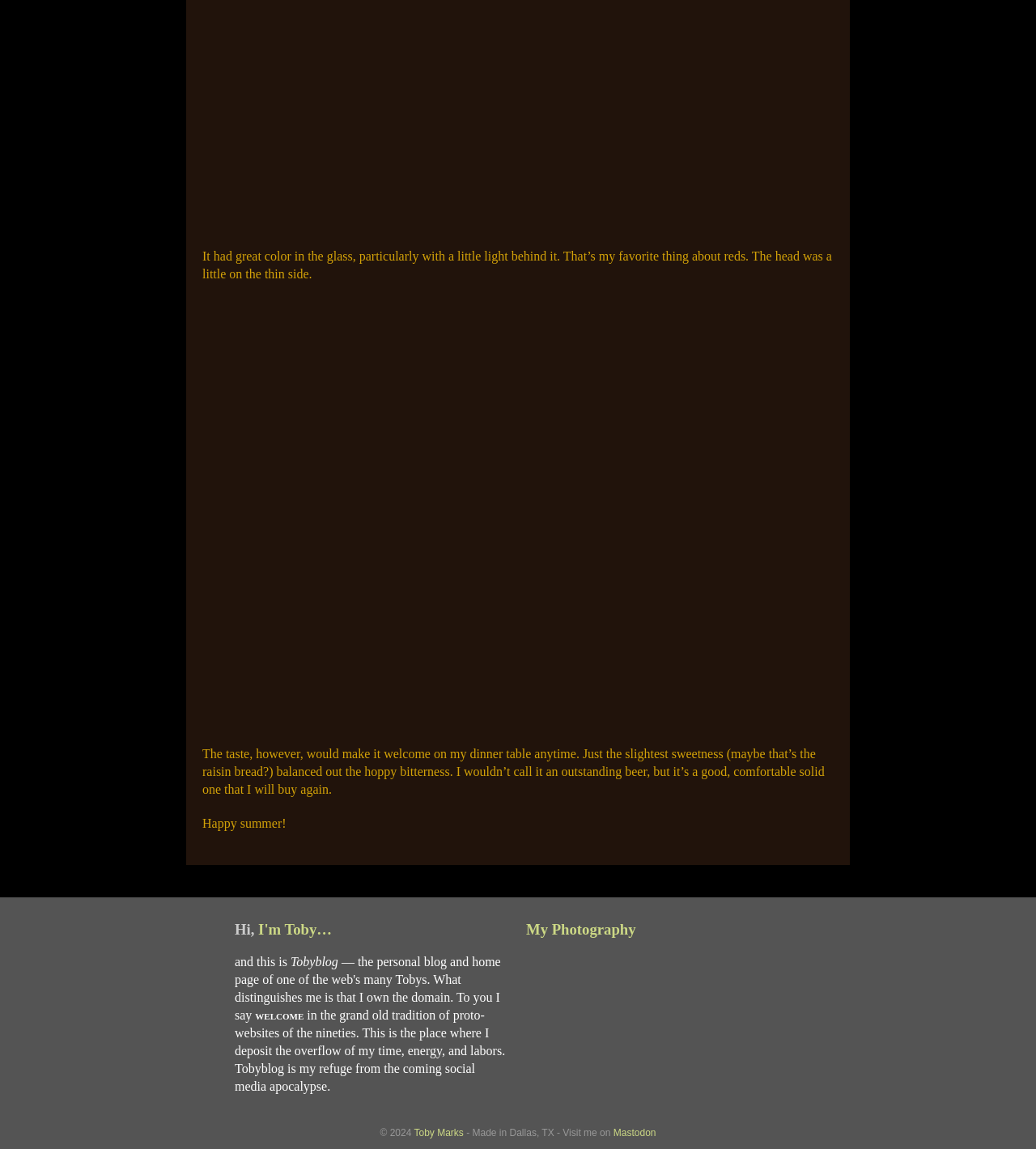What is the name of the beer being described?
Refer to the screenshot and respond with a concise word or phrase.

Shannon Irish Red Beer